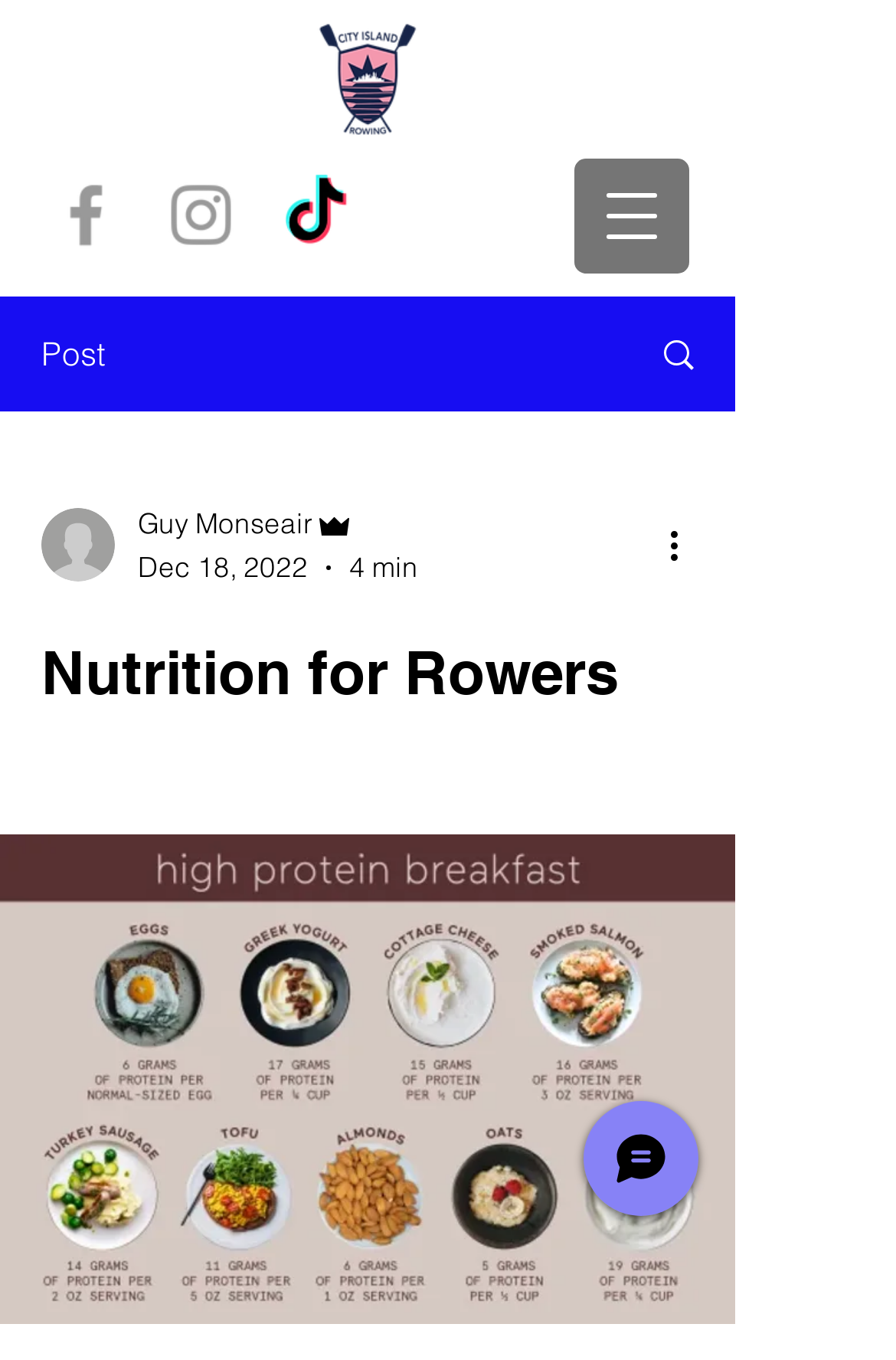For the element described, predict the bounding box coordinates as (top-left x, top-left y, bottom-right x, bottom-right y). All values should be between 0 and 1. Element description: aria-label="Grey Facebook Icon"

[0.051, 0.128, 0.141, 0.188]